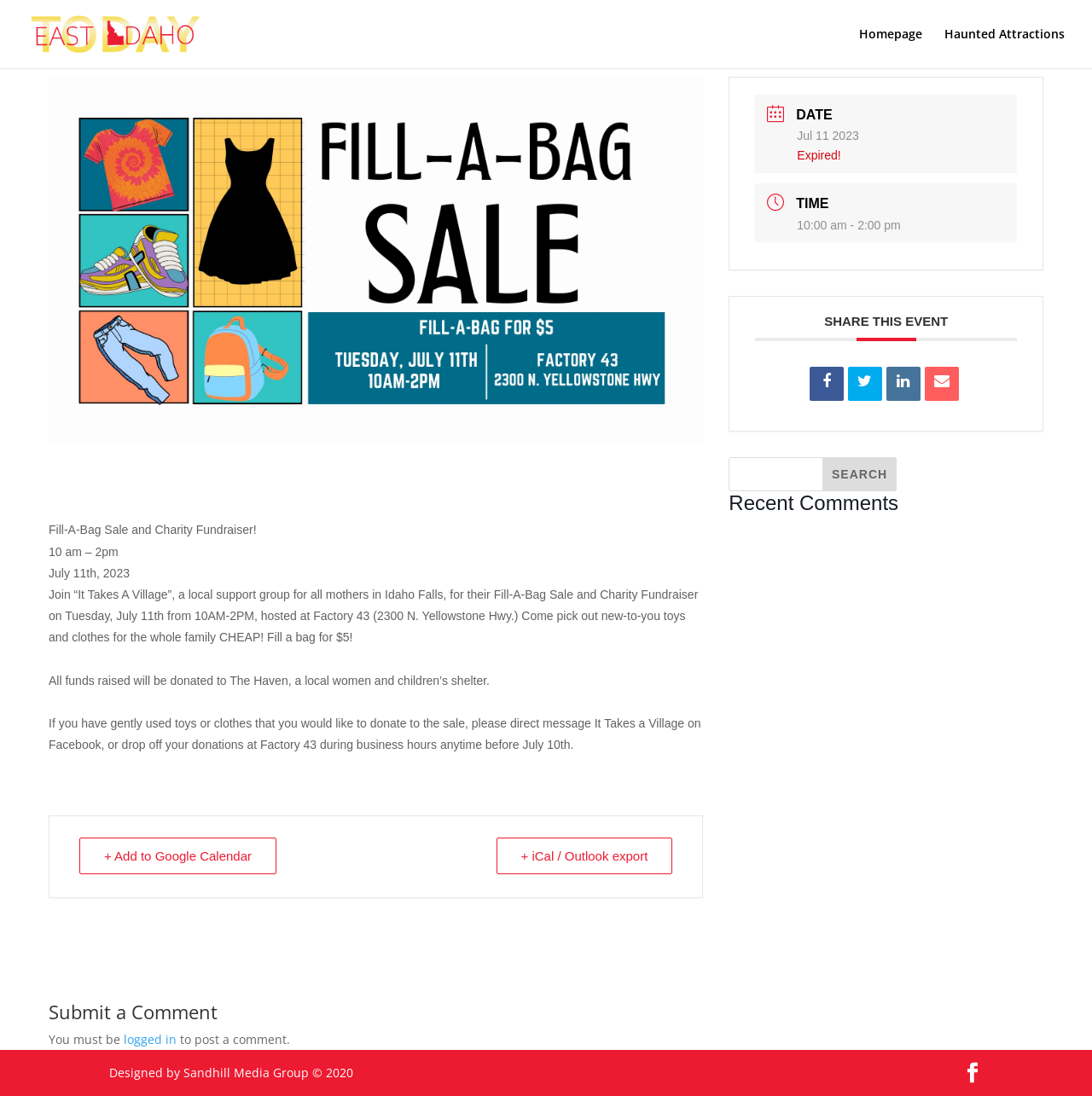What is the purpose of the event?
Use the image to answer the question with a single word or phrase.

Charity Fundraiser